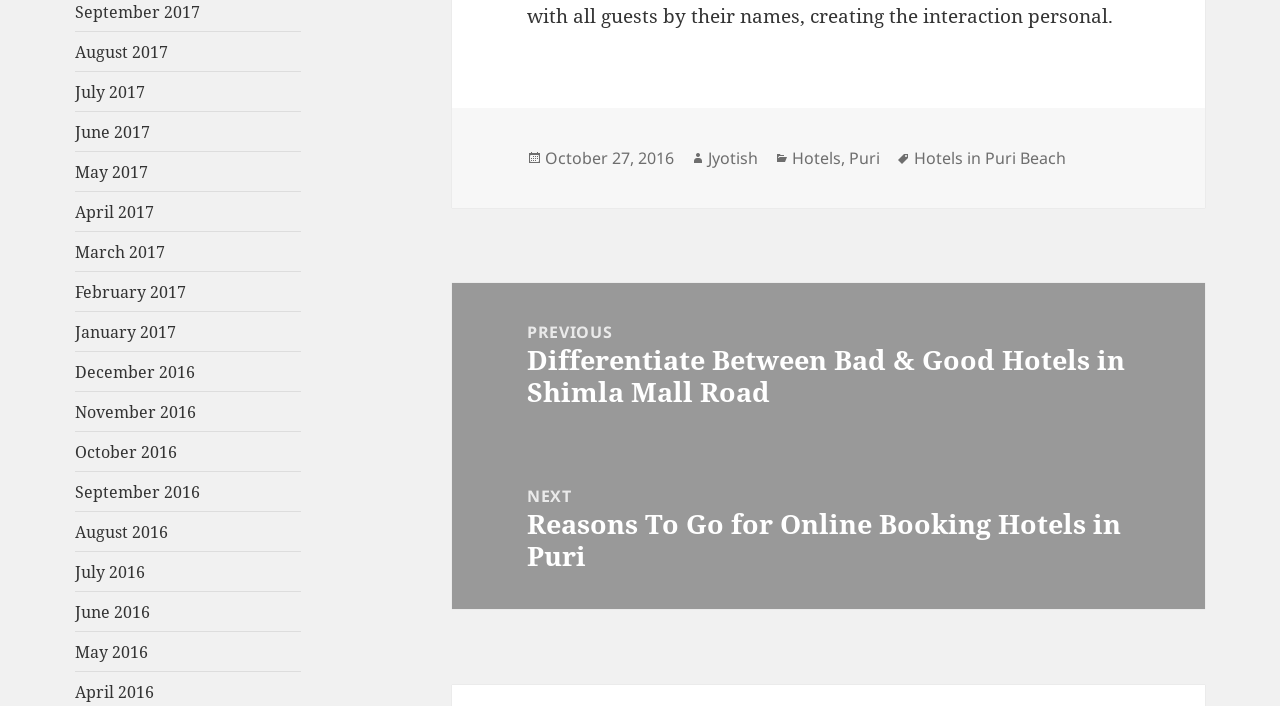Can you provide the bounding box coordinates for the element that should be clicked to implement the instruction: "View Hotels in Puri Beach tags"?

[0.714, 0.208, 0.833, 0.241]